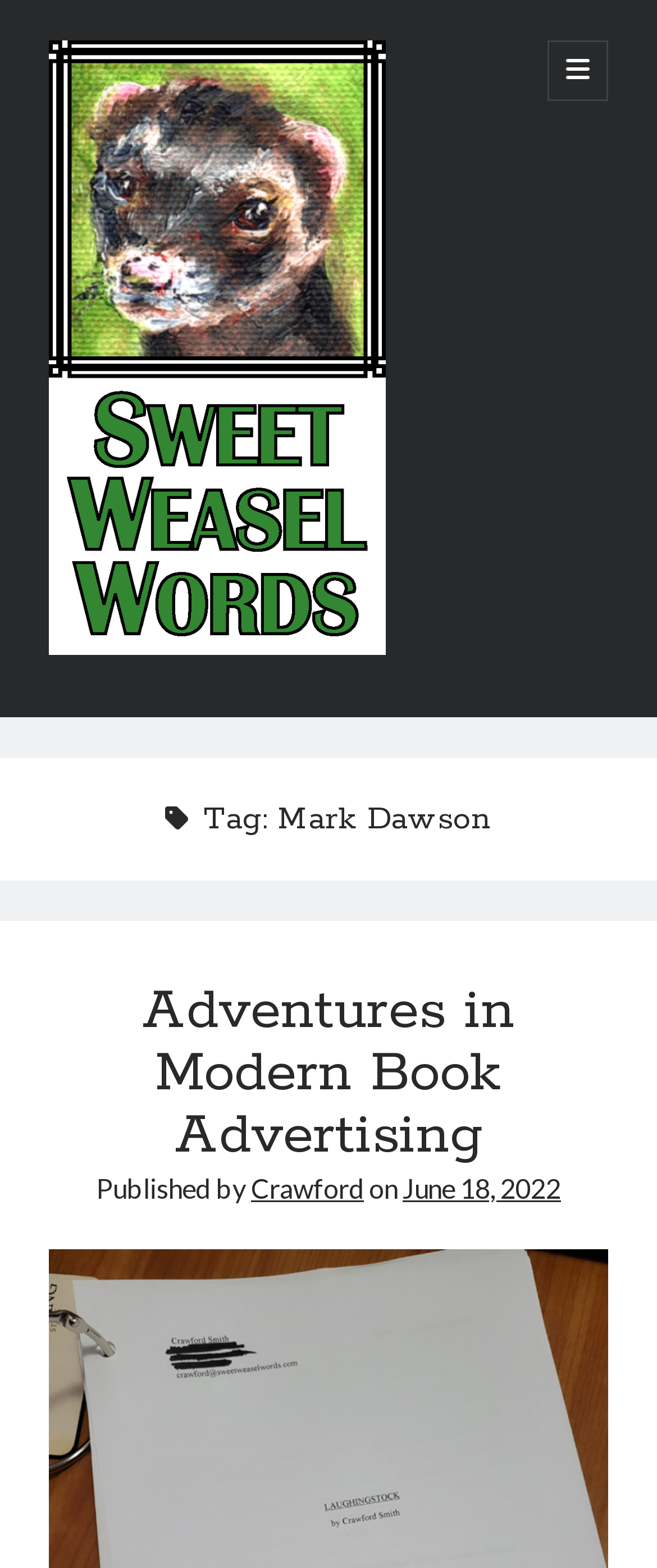Kindly respond to the following question with a single word or a brief phrase: 
What is the author of the article 'Adventures in Modern Book Advertising'?

Crawford